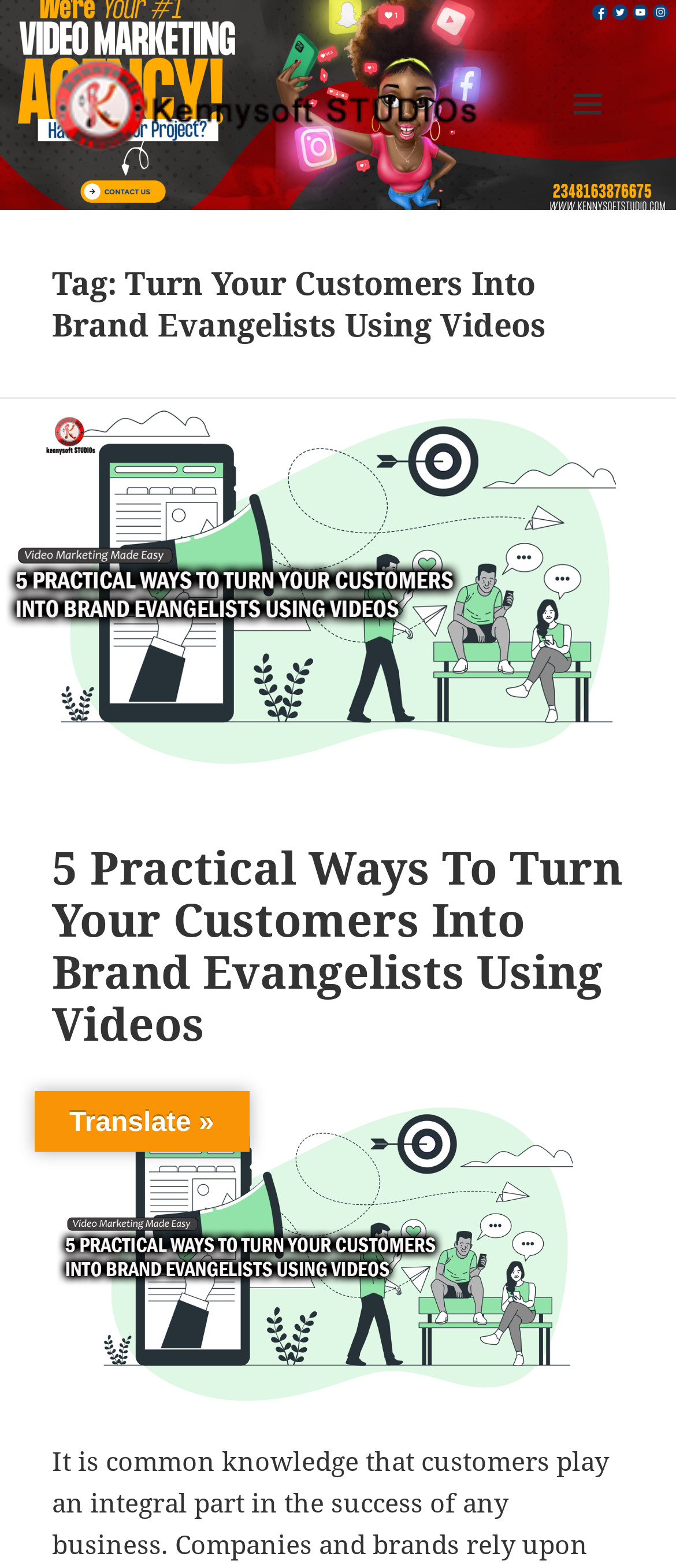Answer the question with a single word or phrase: 
What is the text next to the translate icon?

Translate »